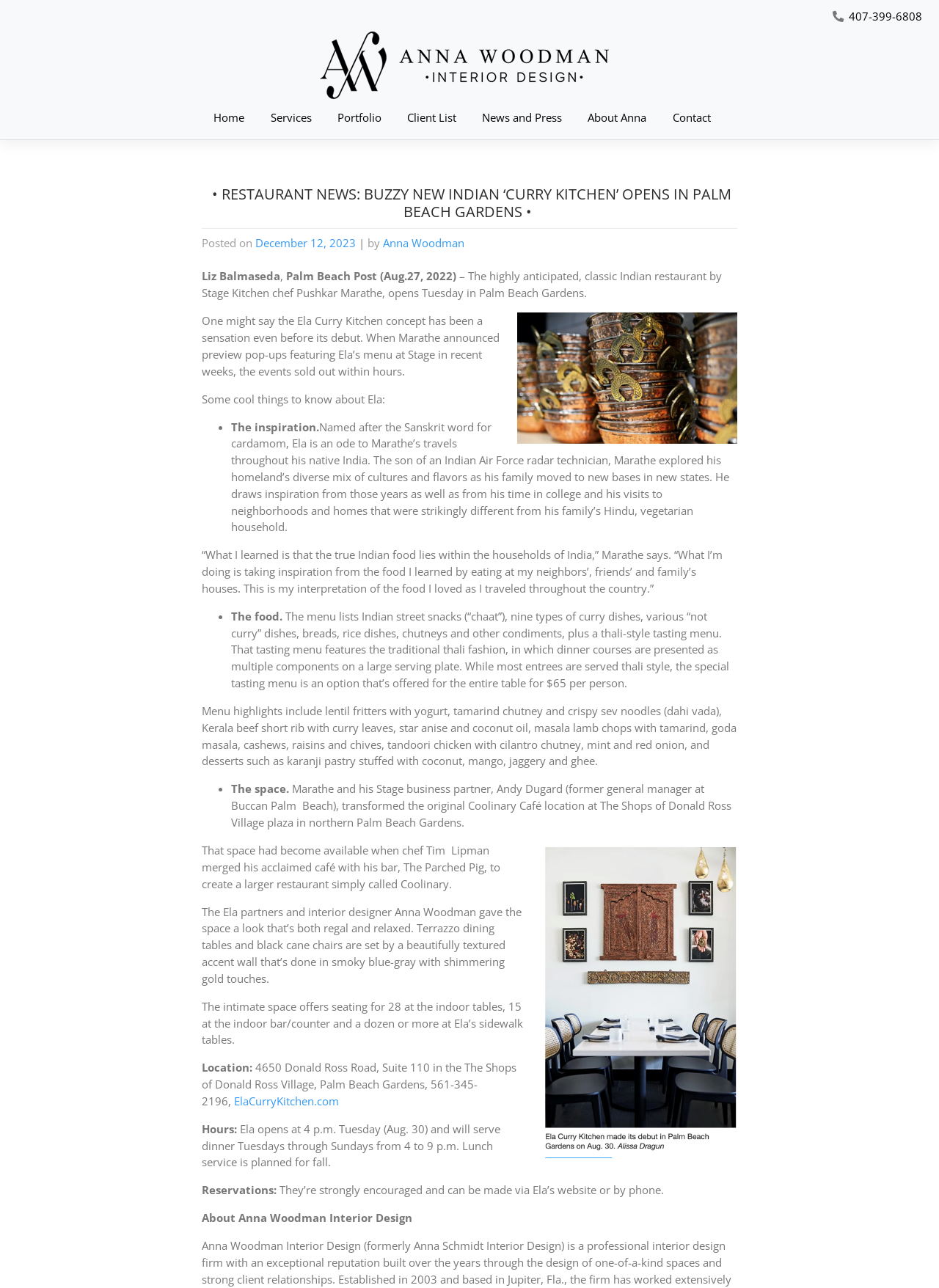Please find and report the bounding box coordinates of the element to click in order to perform the following action: "Go to Home page". The coordinates should be expressed as four float numbers between 0 and 1, in the format [left, top, right, bottom].

[0.222, 0.081, 0.266, 0.102]